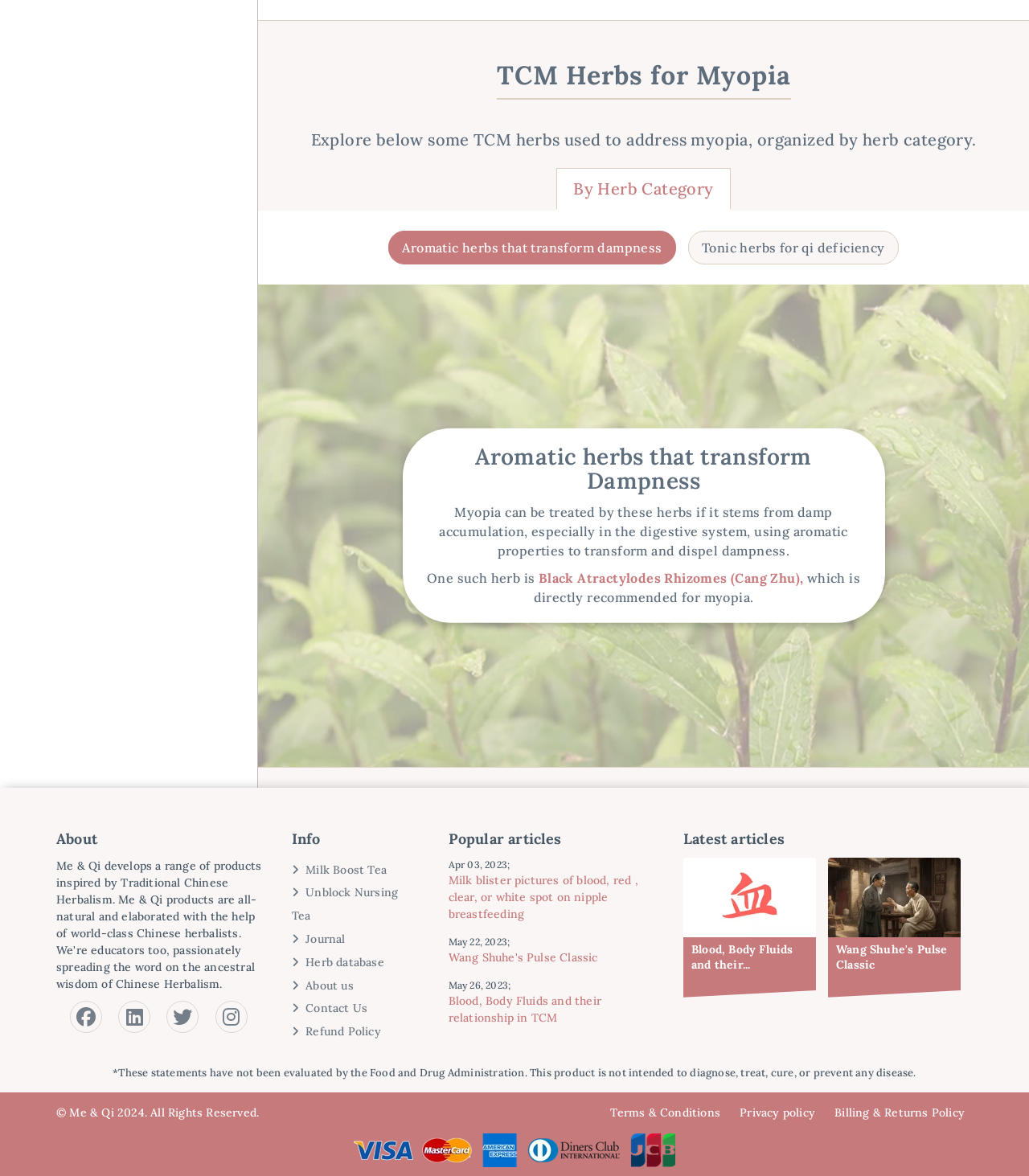Using the format (top-left x, top-left y, bottom-right x, bottom-right y), and given the element description, identify the bounding box coordinates within the screenshot: Wang Shuhe's Pulse Classic

[0.805, 0.729, 0.934, 0.848]